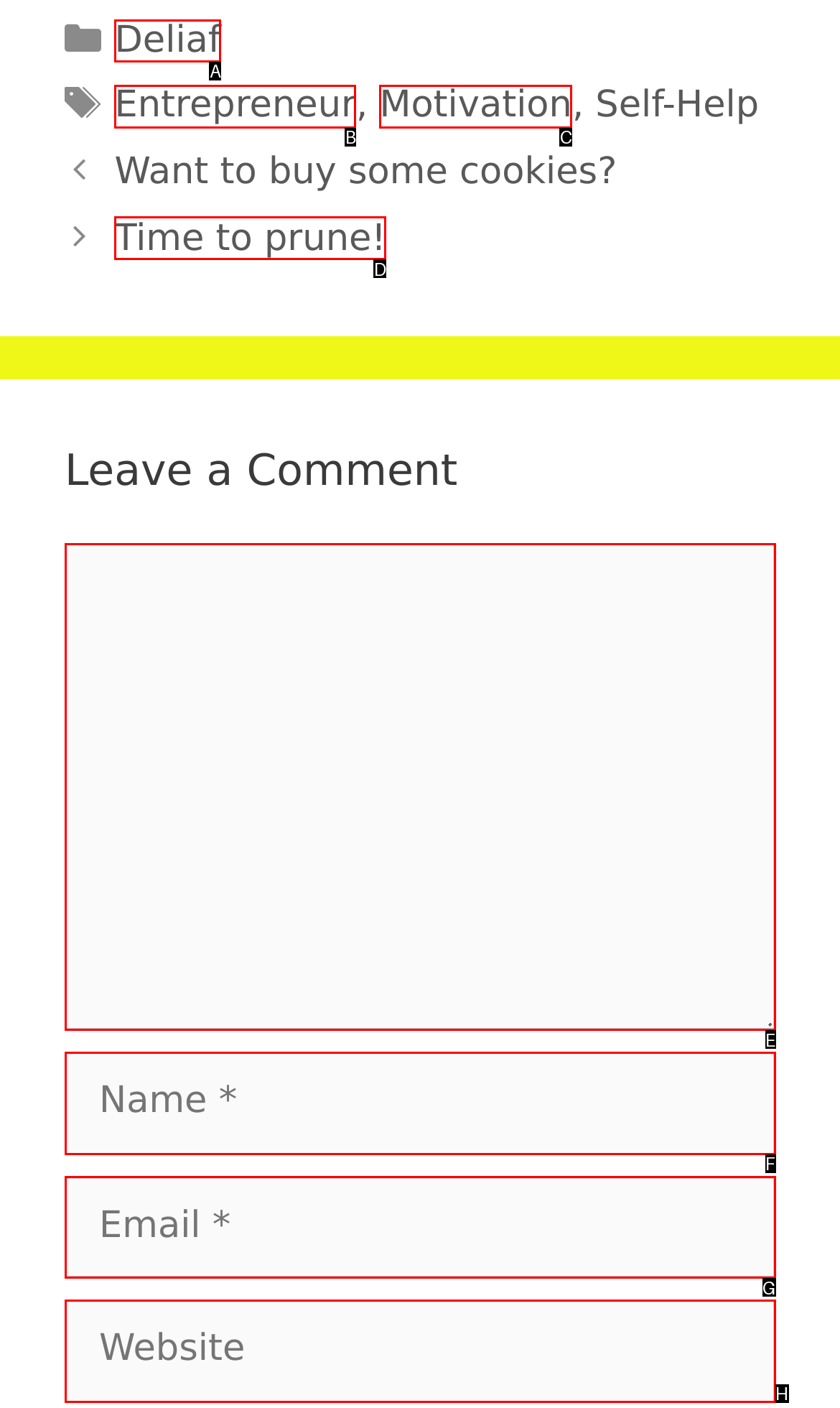Determine which HTML element I should select to execute the task: Click on the 'Deliaf' link
Reply with the corresponding option's letter from the given choices directly.

A